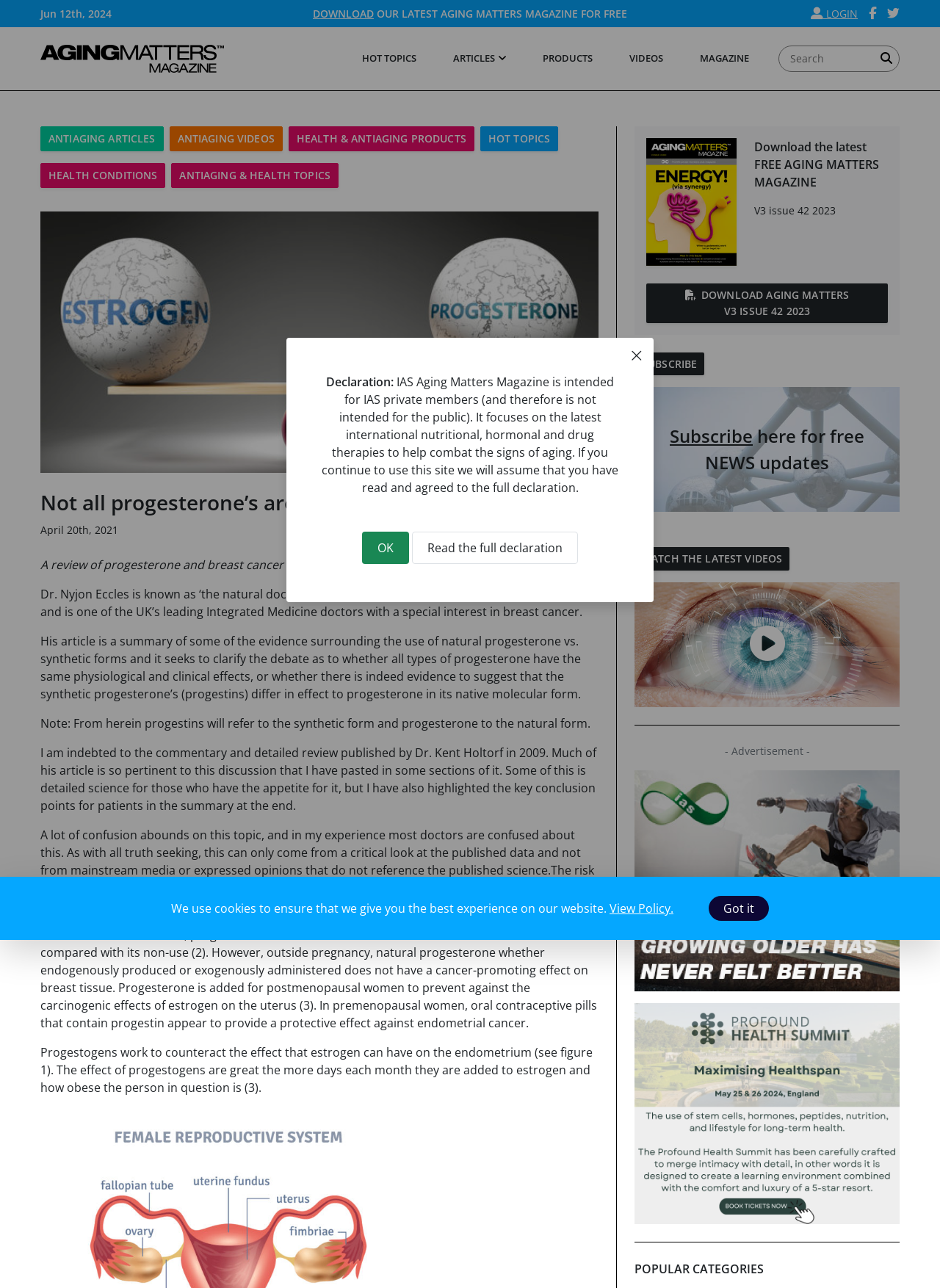Please answer the following query using a single word or phrase: 
What is the topic of the article by Dr. Nyjon K Eccles?

Progesterone and breast cancer risk